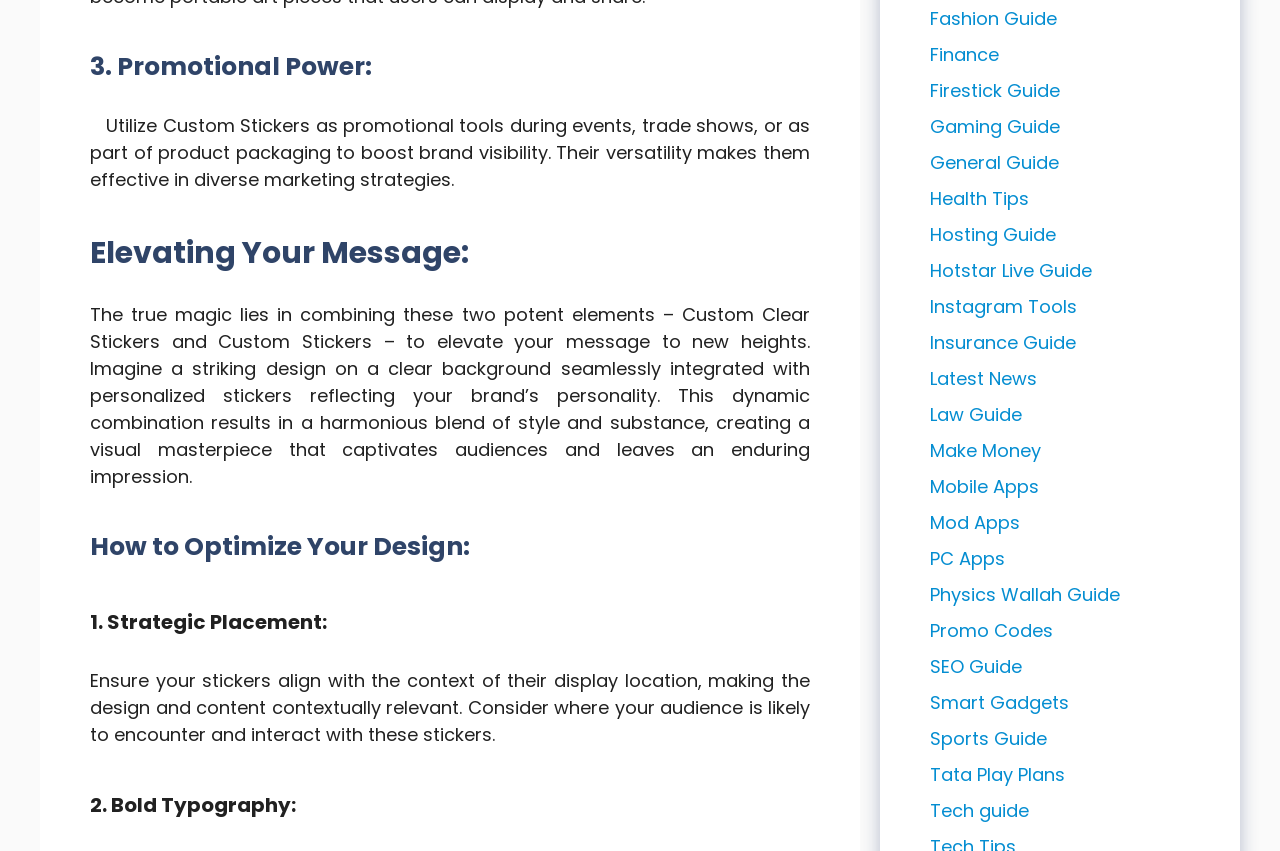Determine the bounding box for the UI element described here: "Finance".

[0.727, 0.049, 0.78, 0.079]